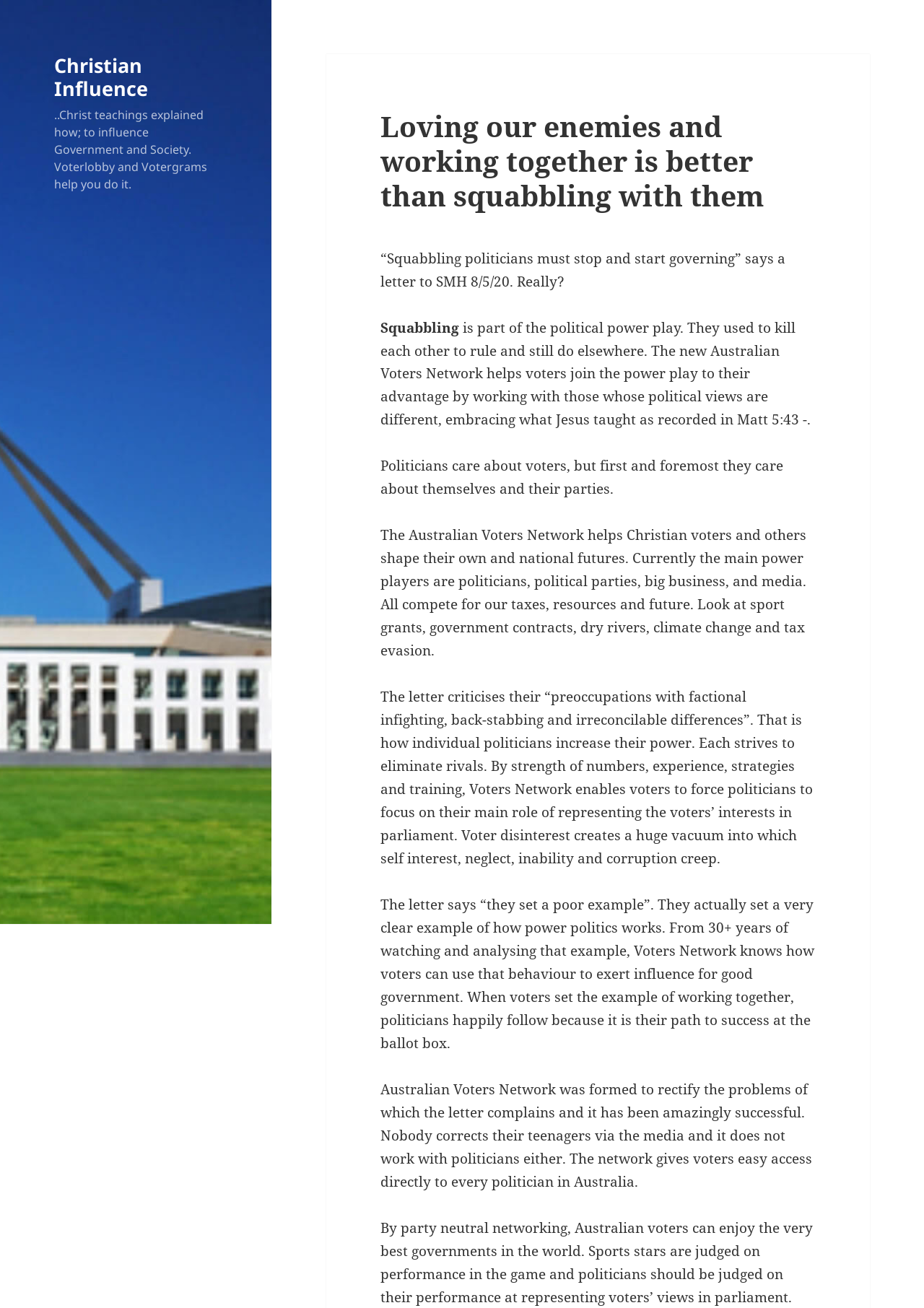What is the criticism of politicians mentioned in the webpage?
Please provide a single word or phrase in response based on the screenshot.

They care about themselves and their parties more than voters